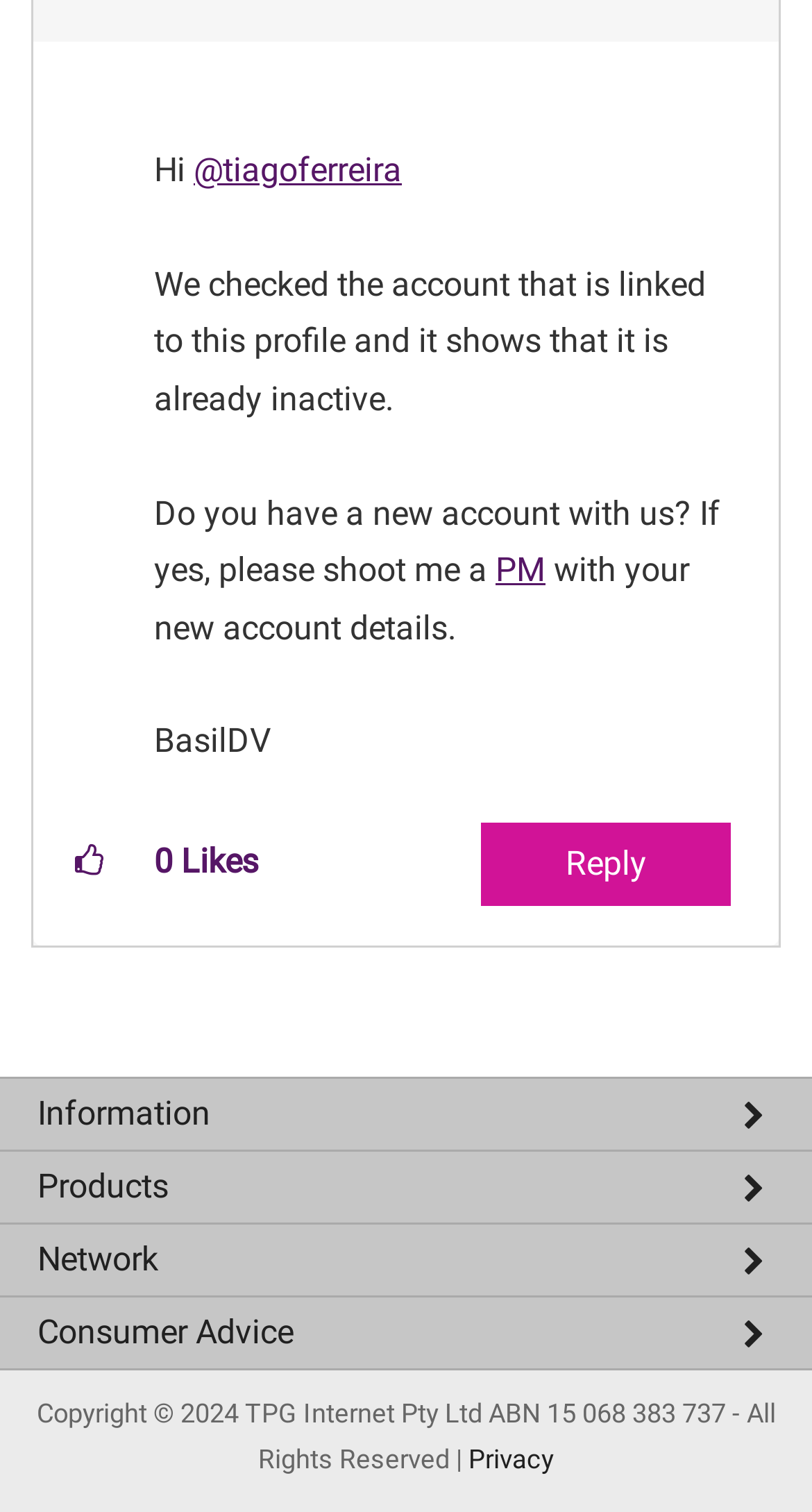Specify the bounding box coordinates for the region that must be clicked to perform the given instruction: "Check the service status".

[0.0, 0.858, 1.0, 0.901]